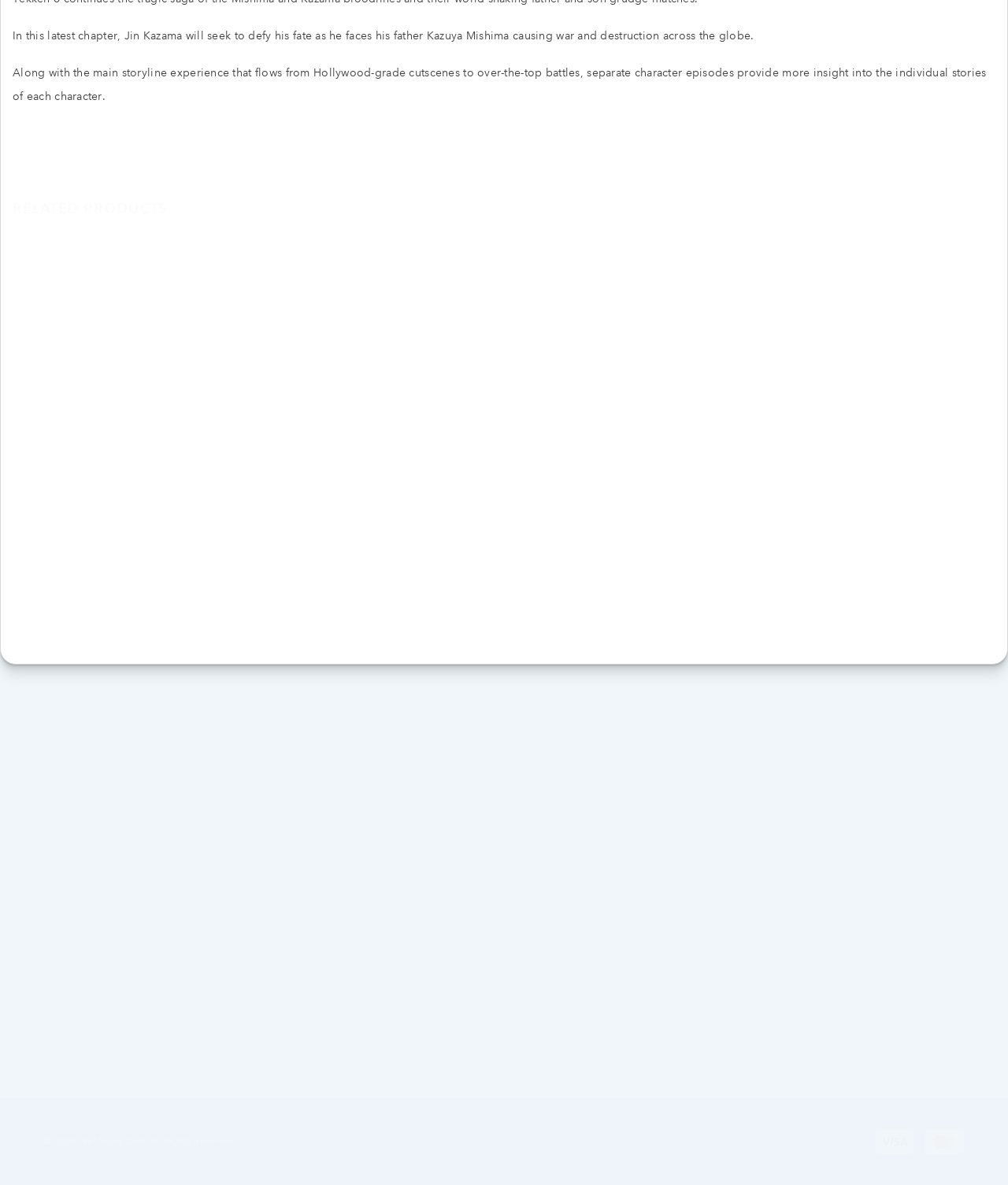Please indicate the bounding box coordinates of the element's region to be clicked to achieve the instruction: "Click on Facebook". Provide the coordinates as four float numbers between 0 and 1, i.e., [left, top, right, bottom].

[0.465, 0.772, 0.504, 0.805]